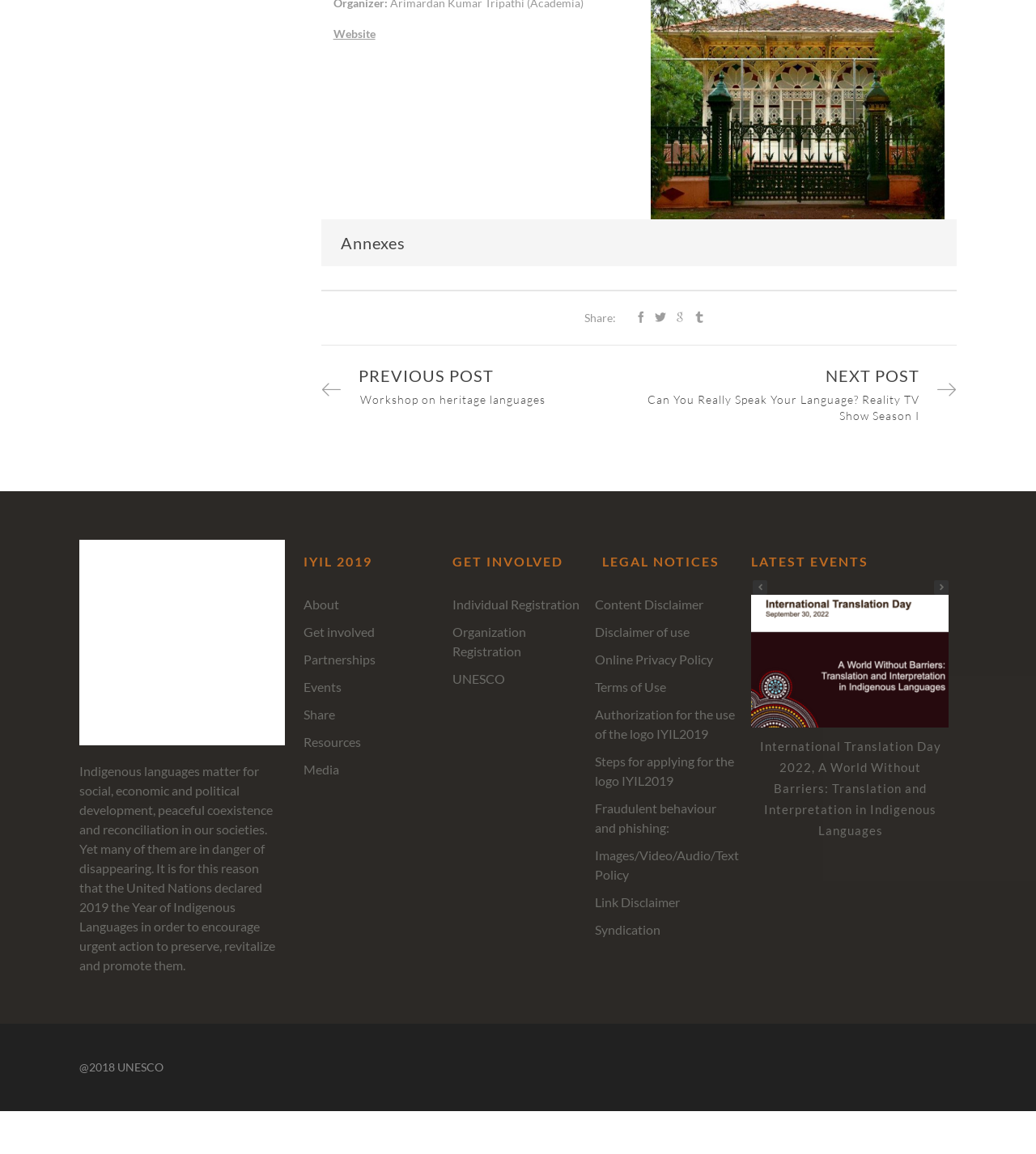Pinpoint the bounding box coordinates of the element to be clicked to execute the instruction: "Click on the 'International Translation Day 2022' link".

[0.725, 0.516, 0.916, 0.631]